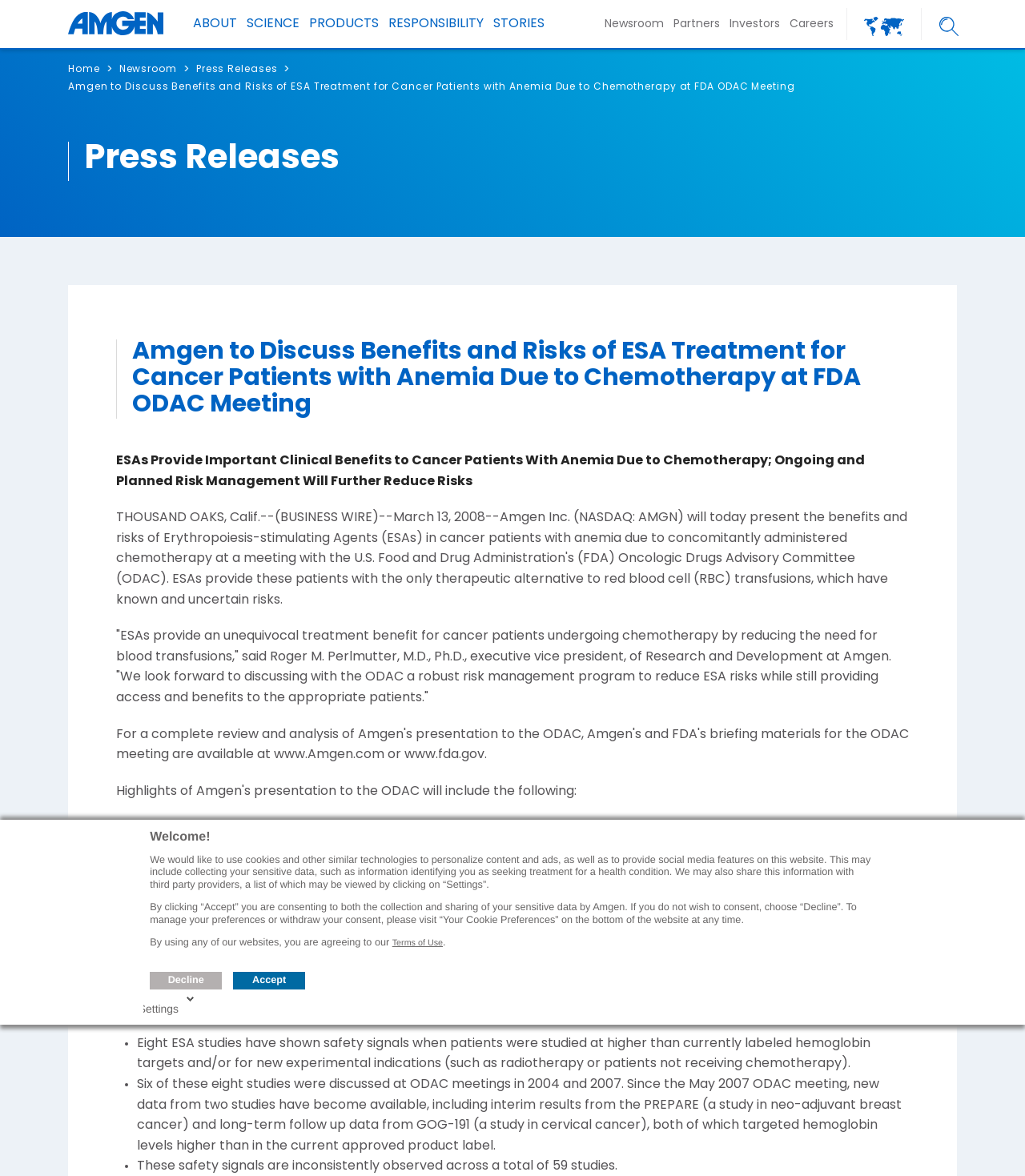Please identify the bounding box coordinates of the element's region that should be clicked to execute the following instruction: "Click the 'Sand Hill Group' link". The bounding box coordinates must be four float numbers between 0 and 1, i.e., [left, top, right, bottom].

None